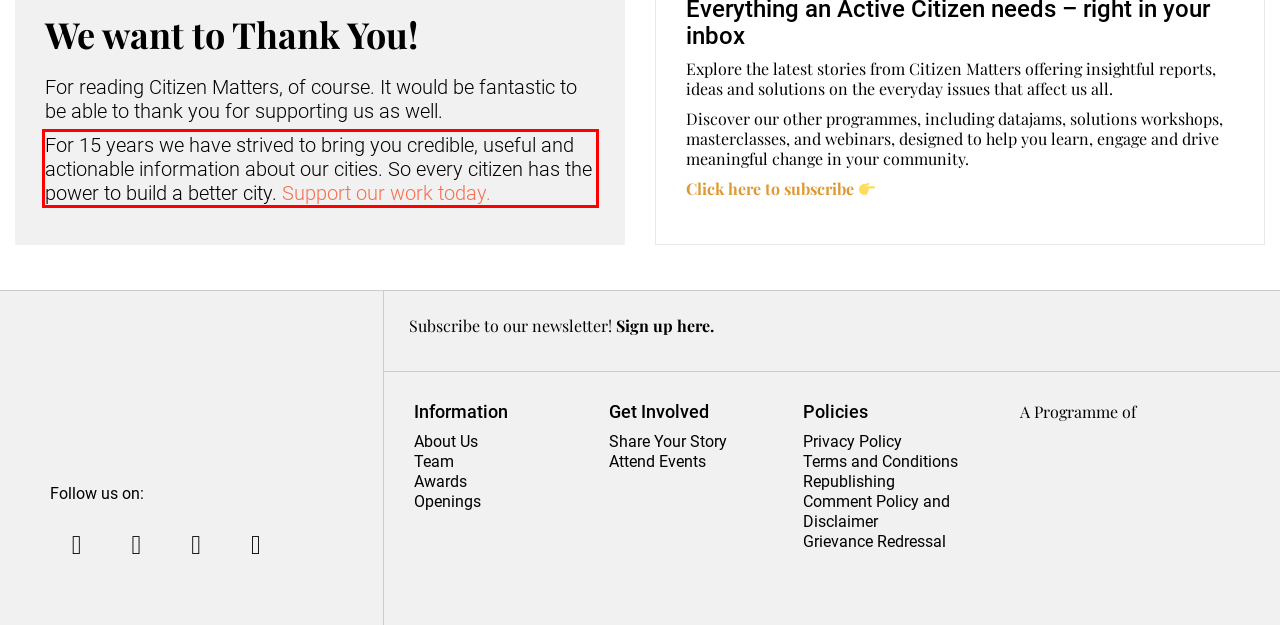Given a screenshot of a webpage with a red bounding box, please identify and retrieve the text inside the red rectangle.

For 15 years we have strived to bring you credible, useful and actionable information about our cities. So every citizen has the power to build a better city. Support our work today.